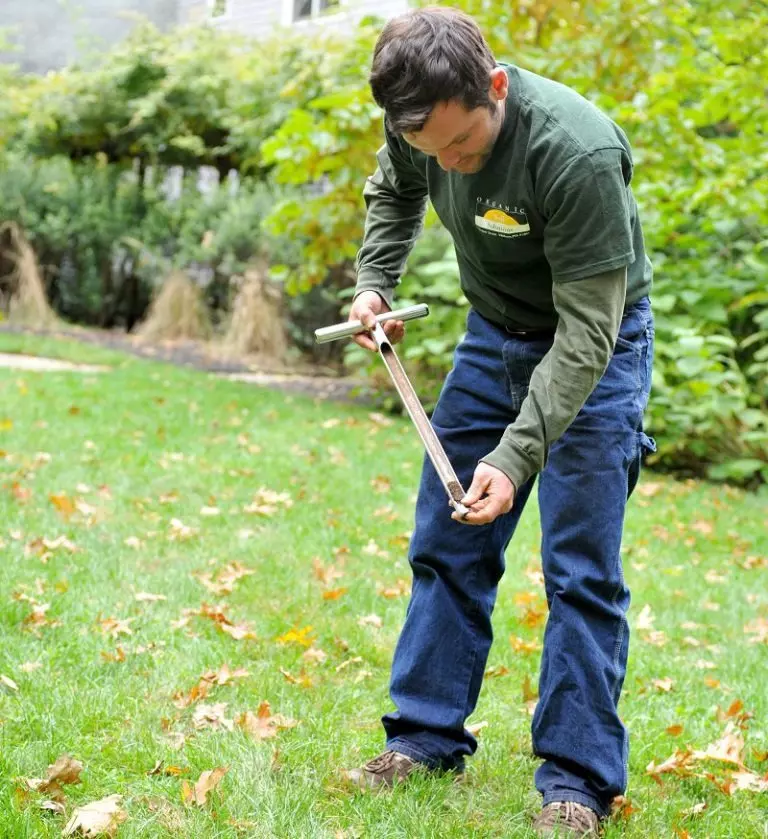What tool is the man using?
Based on the image content, provide your answer in one word or a short phrase.

Soil probe